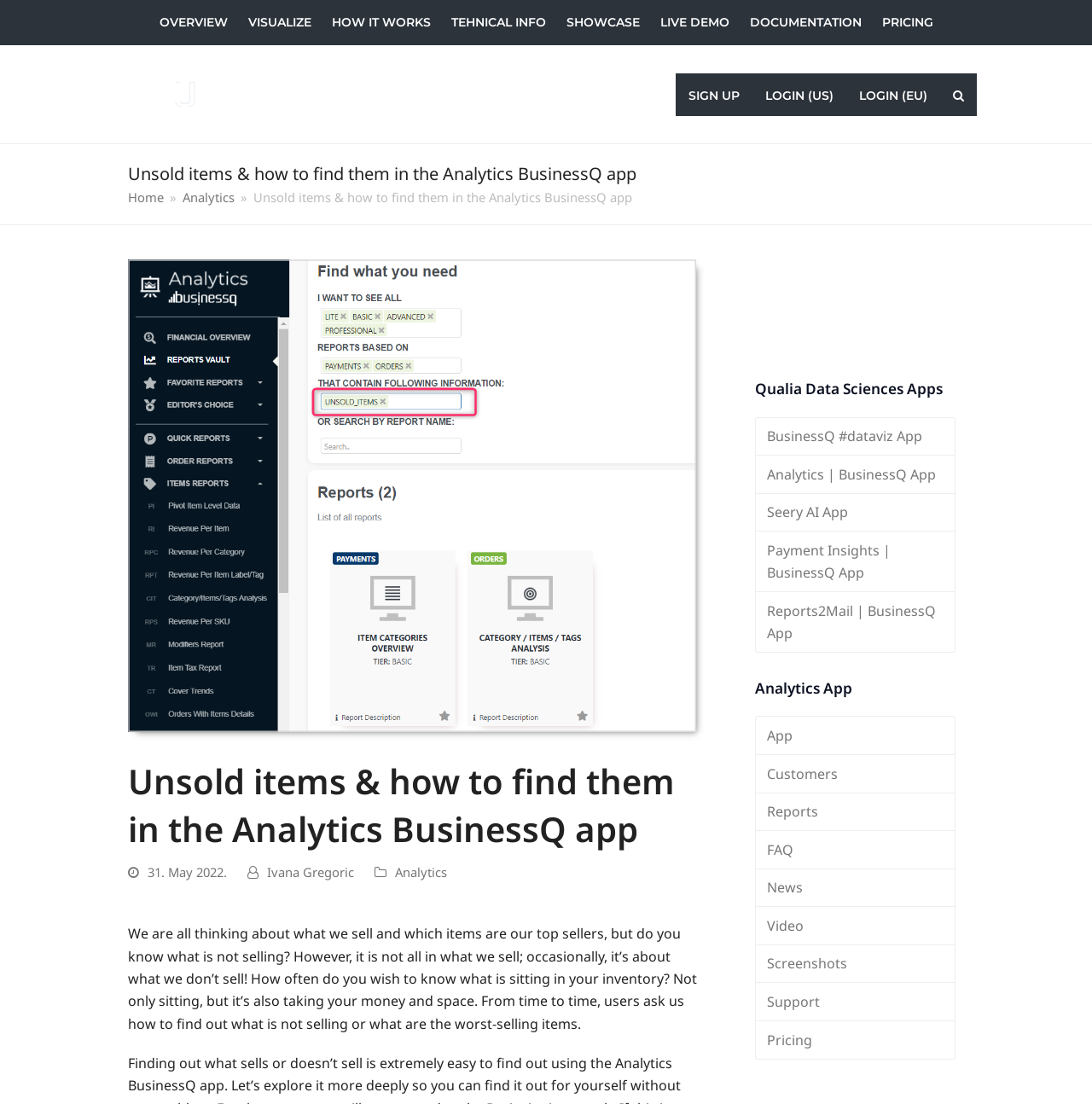What is the author of the article? Using the information from the screenshot, answer with a single word or phrase.

Ivana Gregoric